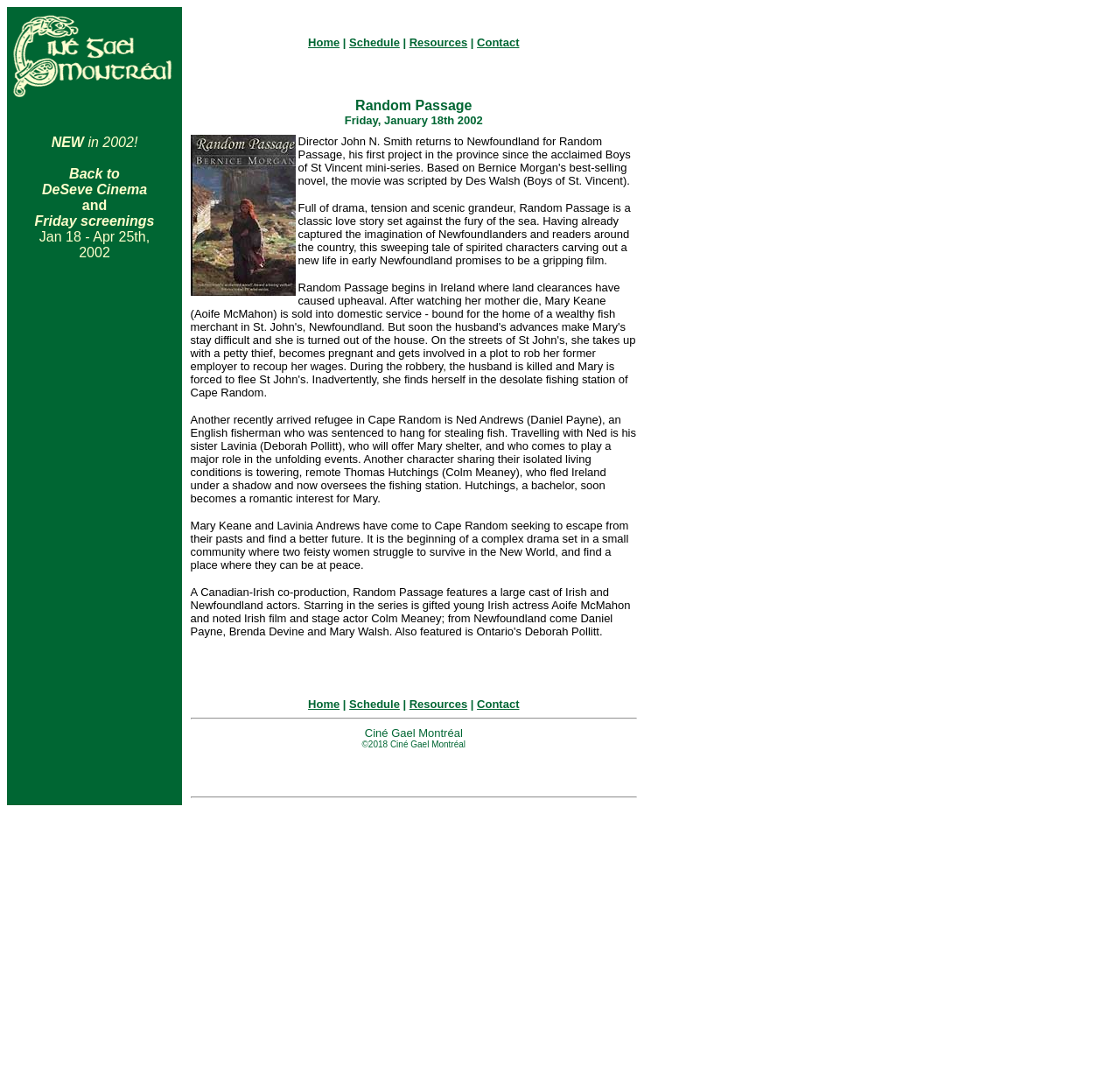What is the name of the film series?
Deliver a detailed and extensive answer to the question.

The webpage is about a film series, and the title 'Random Passage' is mentioned in the description of the film, which is a classic love story set against the fury of the sea.